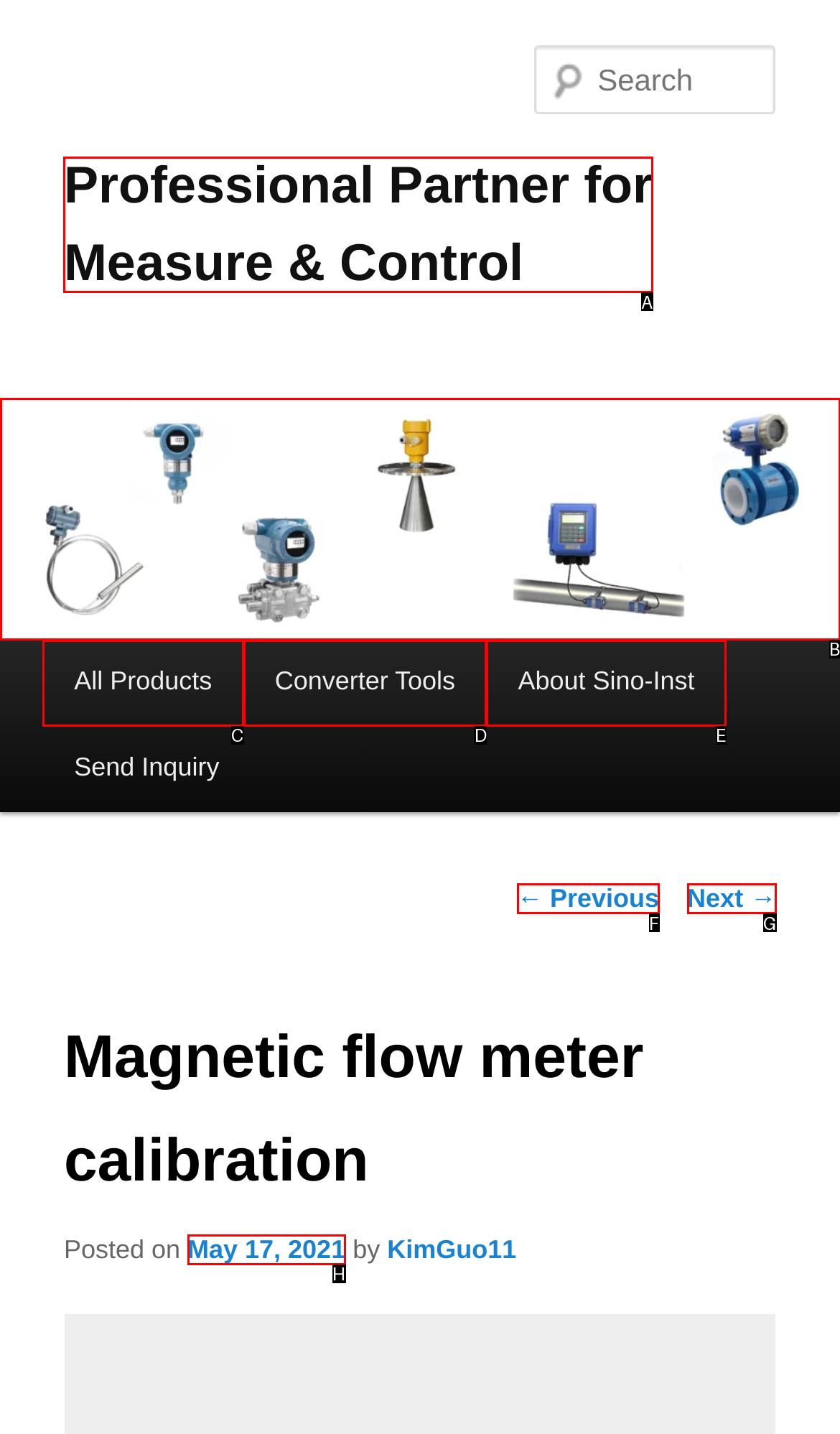Select the letter that corresponds to the description: May 17, 2021. Provide your answer using the option's letter.

H